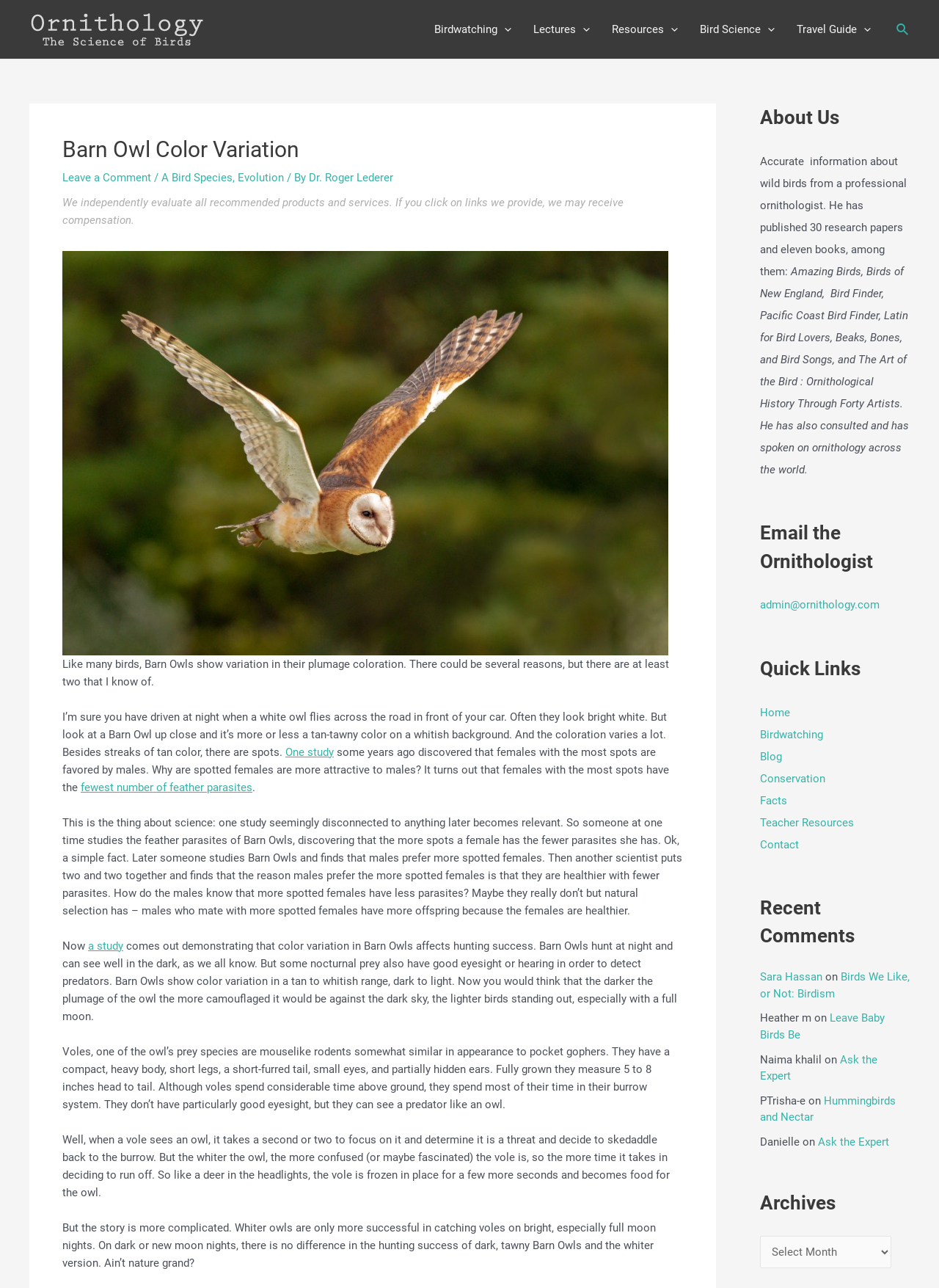What is the reason why males prefer females with more spots?
From the screenshot, supply a one-word or short-phrase answer.

fewer parasites